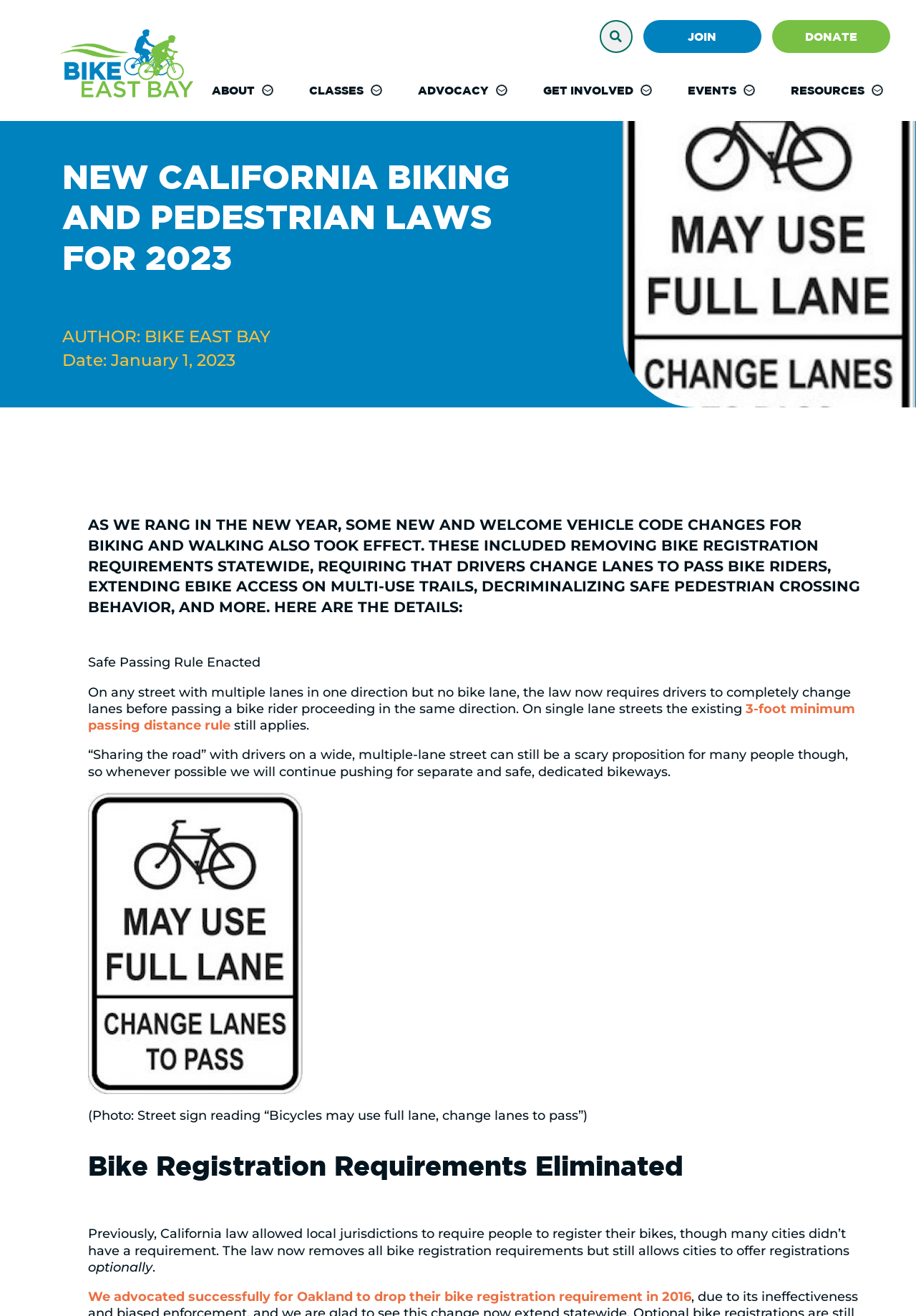What is the purpose of the photo in the article?
Please provide a comprehensive answer based on the contents of the image.

The photo in the article is used to illustrate the concept of 'Bicycles may use full lane, change lanes to pass' as mentioned in the figure caption '(Photo: Street sign reading “Bicycles may use full lane, change lanes to pass”)'